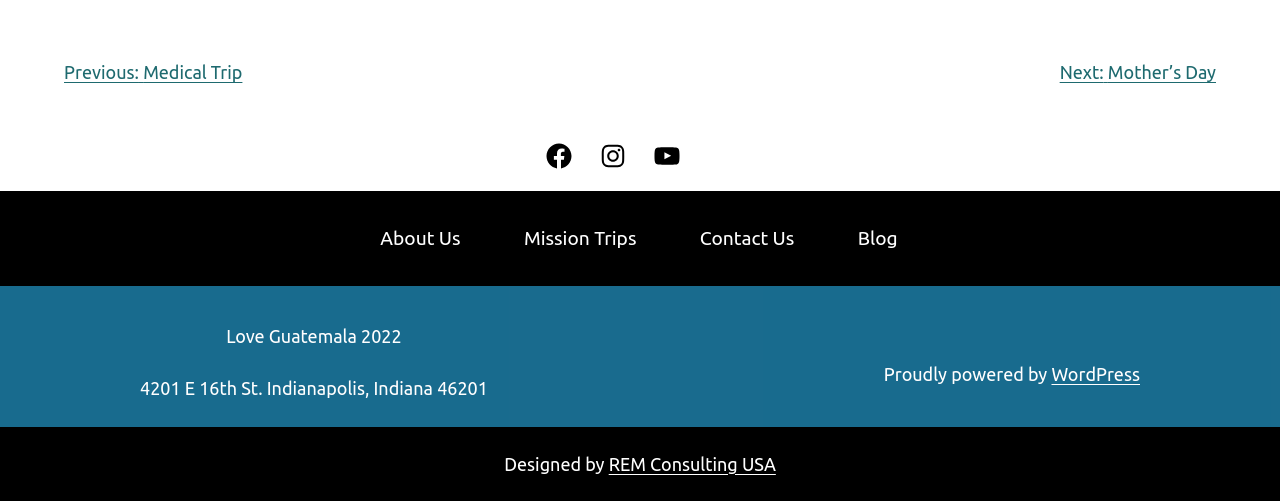Please examine the image and answer the question with a detailed explanation:
What is the organization's name?

The organization's name is obtained from the StaticText element 'Love Guatemala 2022' with bounding box coordinates [0.177, 0.65, 0.314, 0.69].